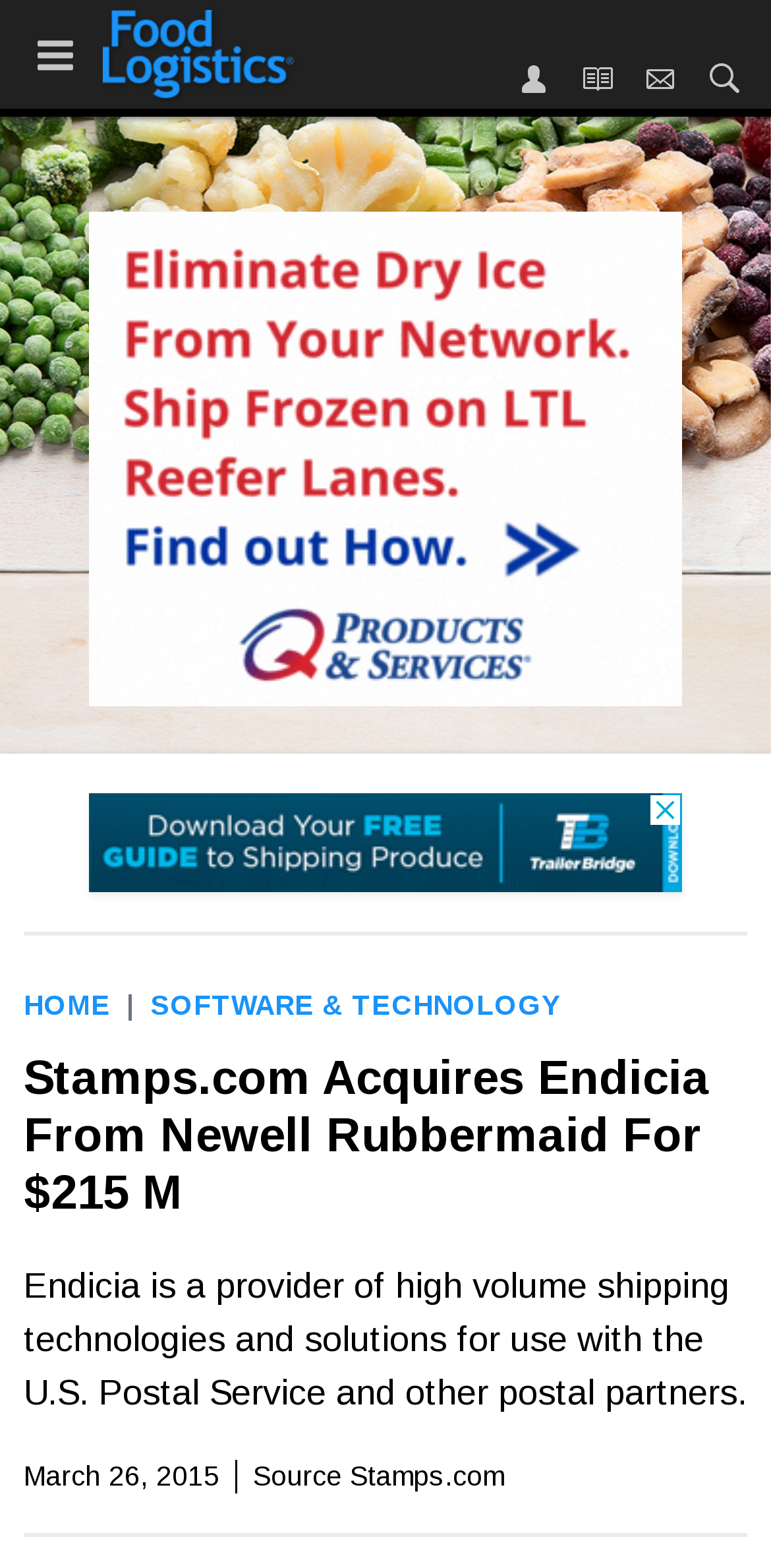Determine the bounding box coordinates of the clickable region to follow the instruction: "Toggle the menu".

[0.041, 0.019, 0.103, 0.05]